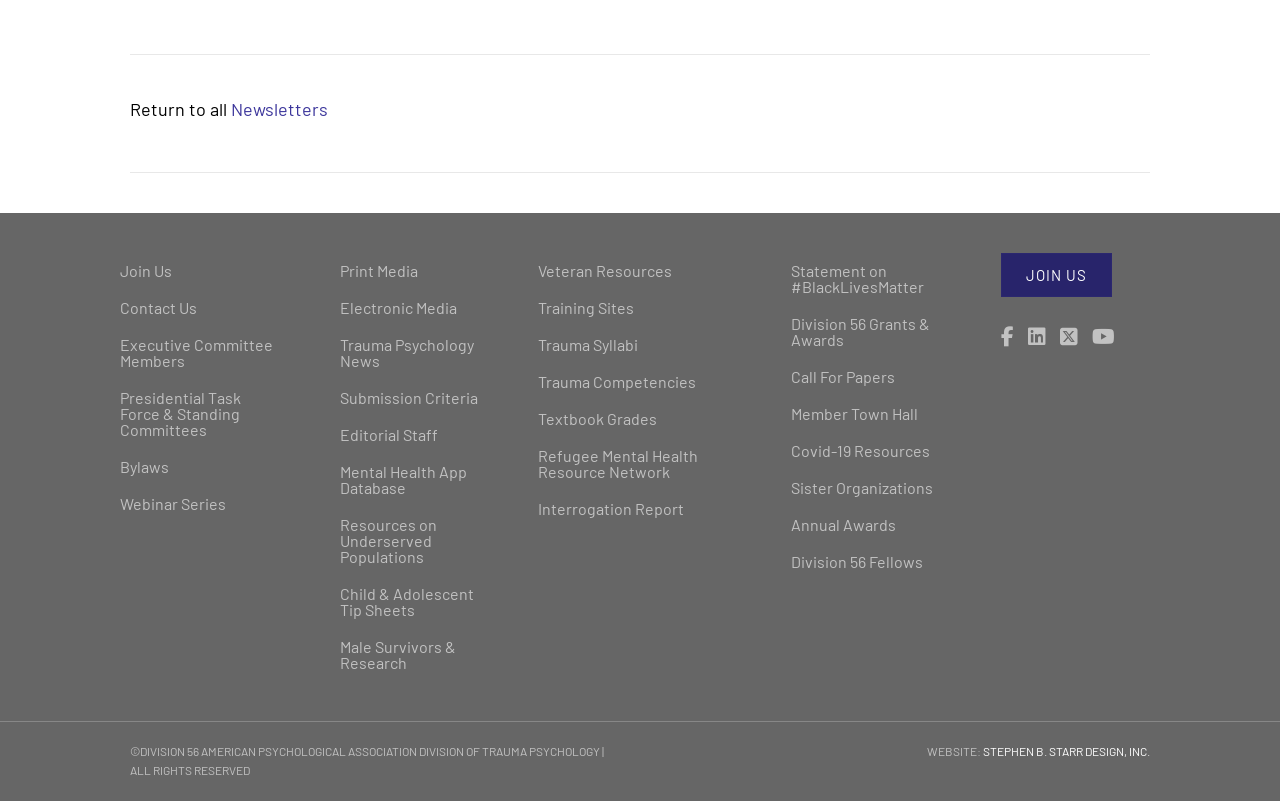Highlight the bounding box coordinates of the element that should be clicked to carry out the following instruction: "Check the 'Statement on #BlackLivesMatter'". The coordinates must be given as four float numbers ranging from 0 to 1, i.e., [left, top, right, bottom].

[0.61, 0.316, 0.751, 0.381]